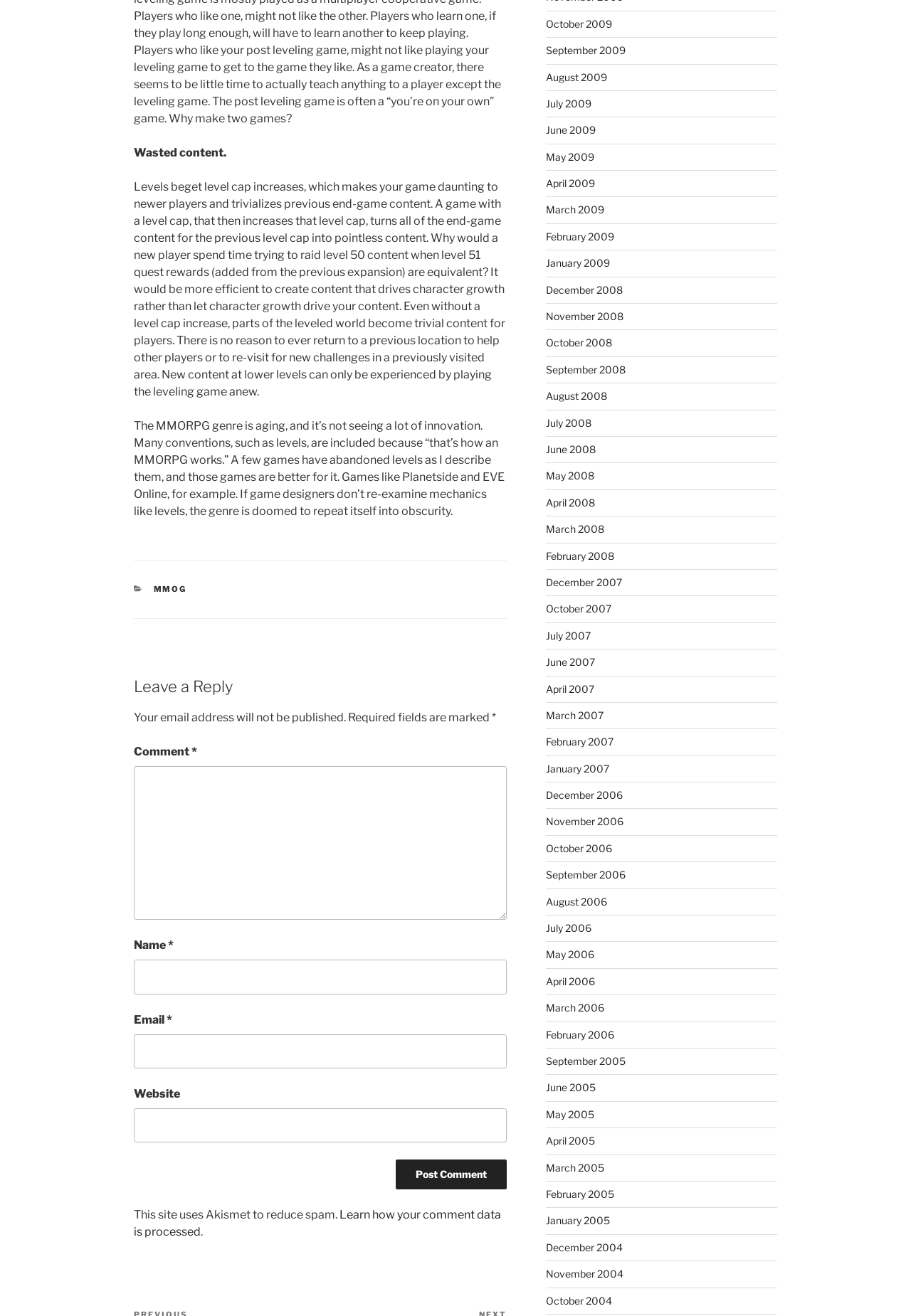Extract the bounding box coordinates of the UI element described: "parent_node: Email * aria-describedby="email-notes" name="email"". Provide the coordinates in the format [left, top, right, bottom] with values ranging from 0 to 1.

[0.147, 0.786, 0.556, 0.812]